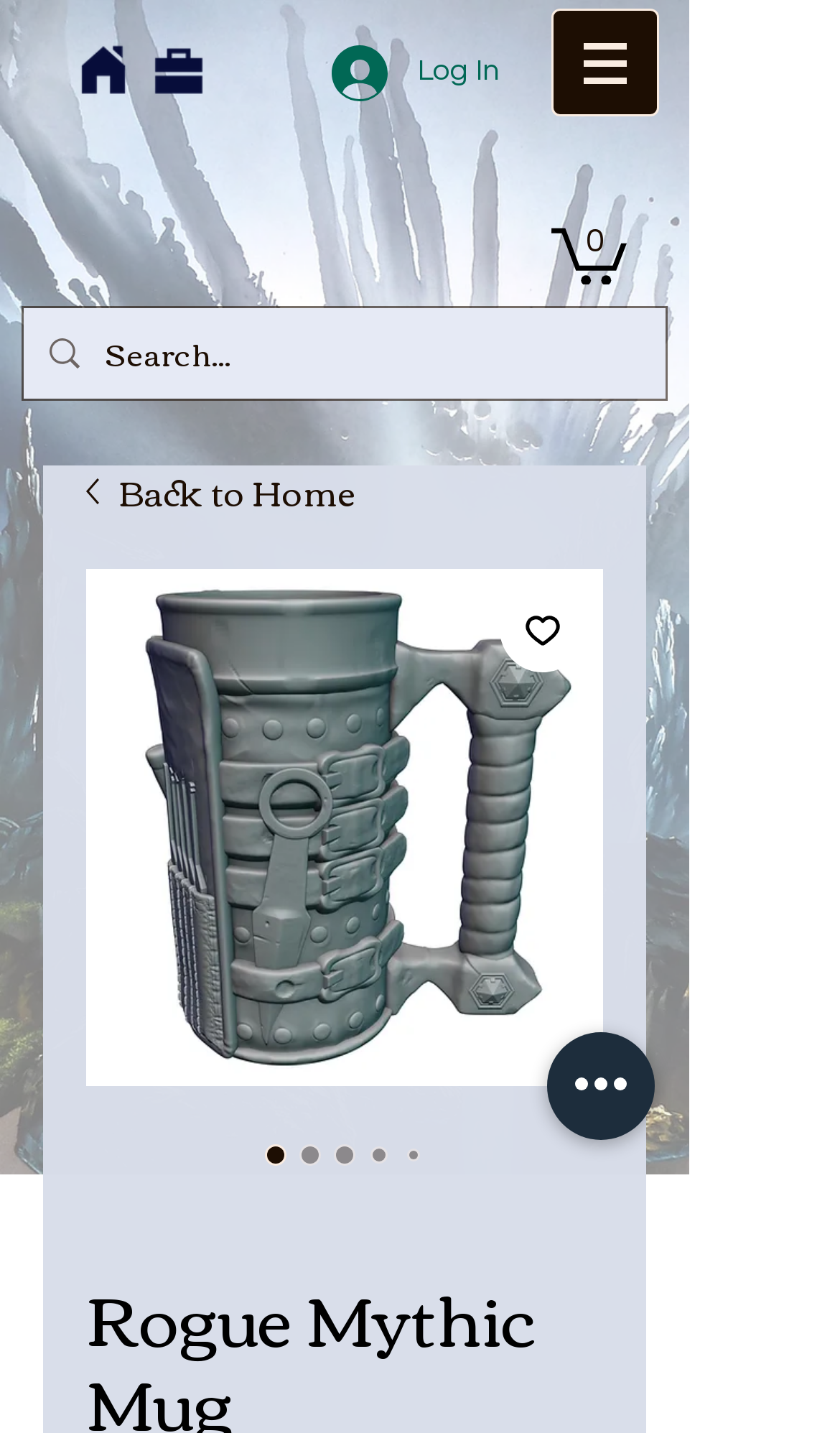Kindly determine the bounding box coordinates for the area that needs to be clicked to execute this instruction: "Click on Email".

None